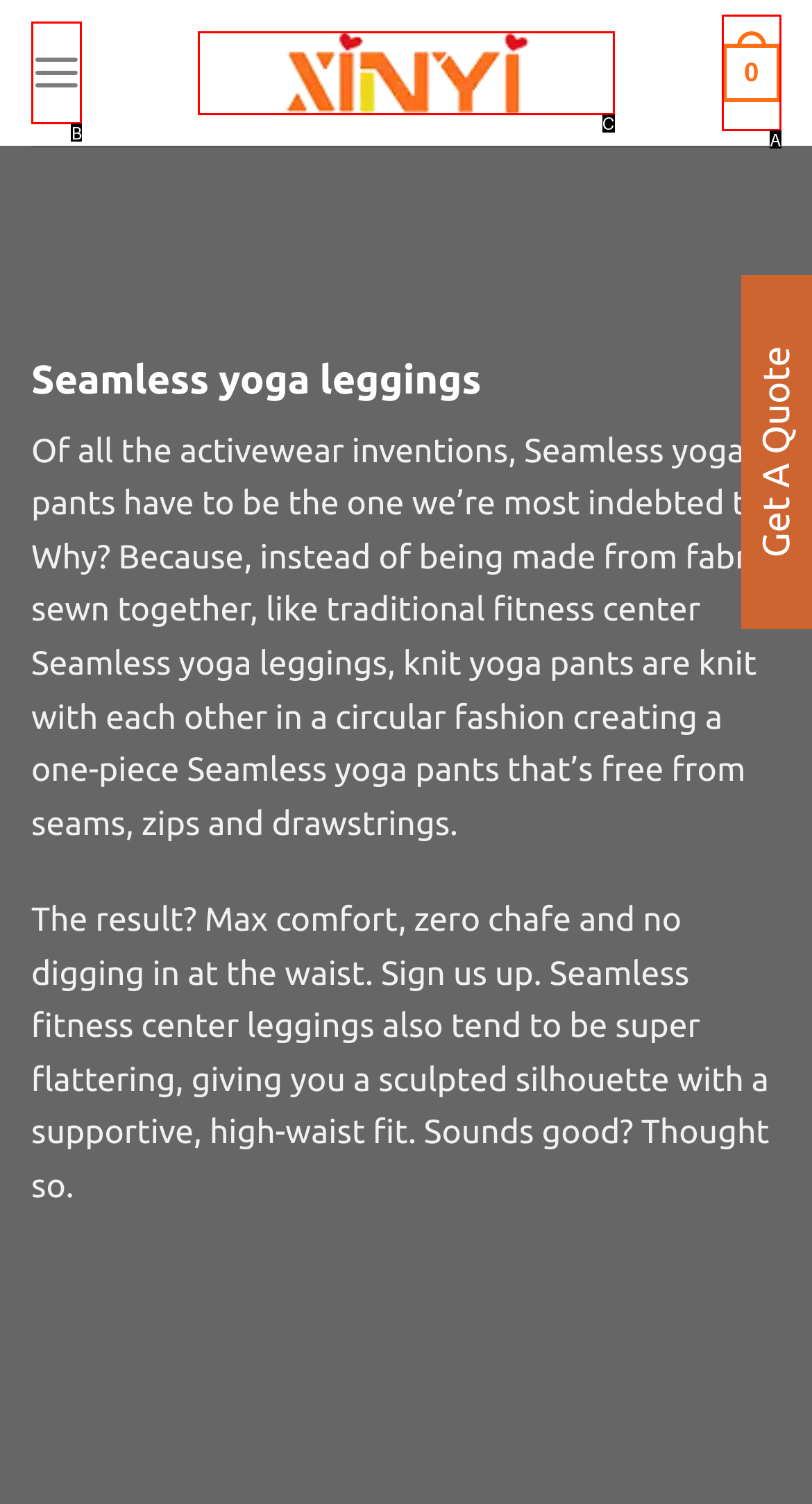Identify the HTML element that best matches the description: title="OemYogaWear - yoga clothing manufacturer". Provide your answer by selecting the corresponding letter from the given options.

C